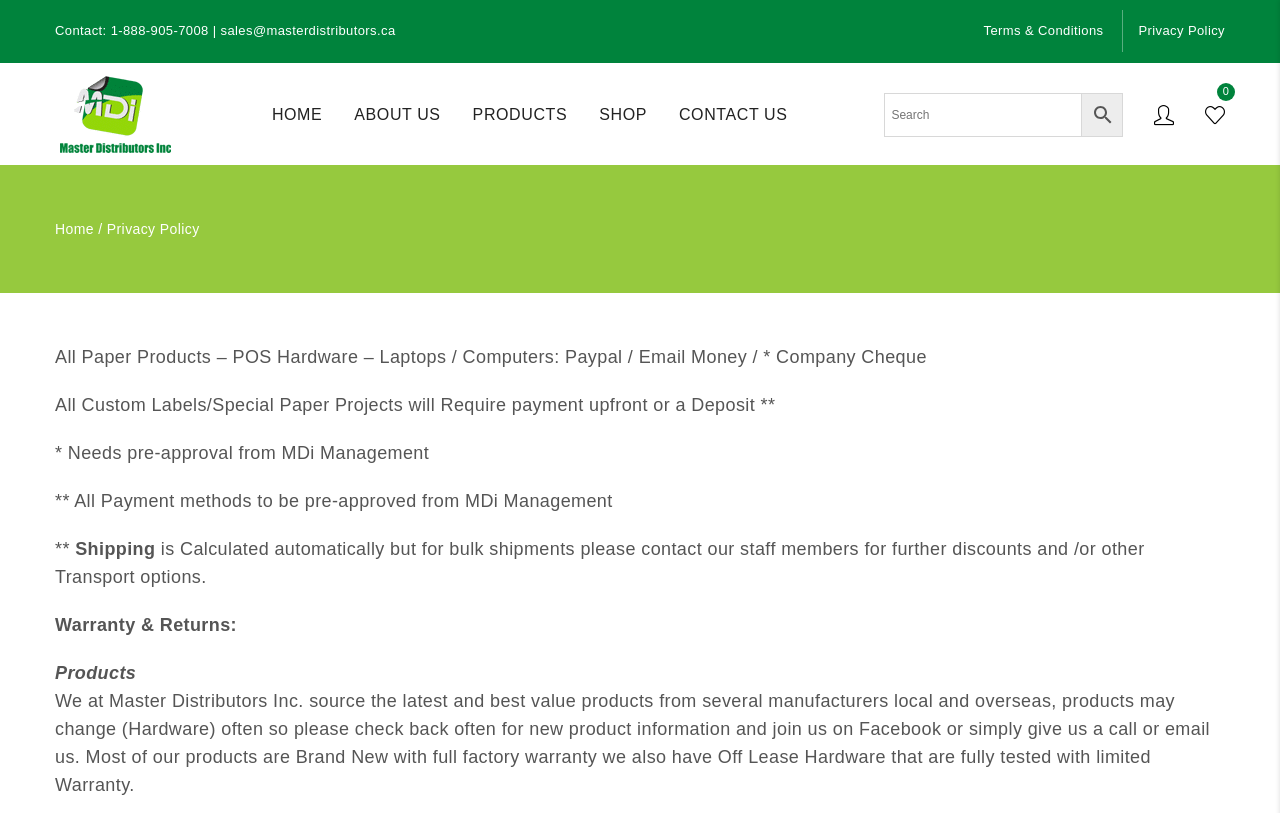Find the bounding box coordinates of the element you need to click on to perform this action: 'Visit HOME page'. The coordinates should be represented by four float values between 0 and 1, in the format [left, top, right, bottom].

[0.212, 0.13, 0.252, 0.151]